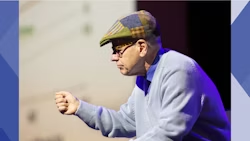Please look at the image and answer the question with a detailed explanation: What is Dr. Shafer doing with his hand?

According to the caption, Dr. Shafer is animatedly expressing ideas with his hand raised in a gesture of engagement, which suggests that he is using his hand to emphasize his points and engage with the audience.